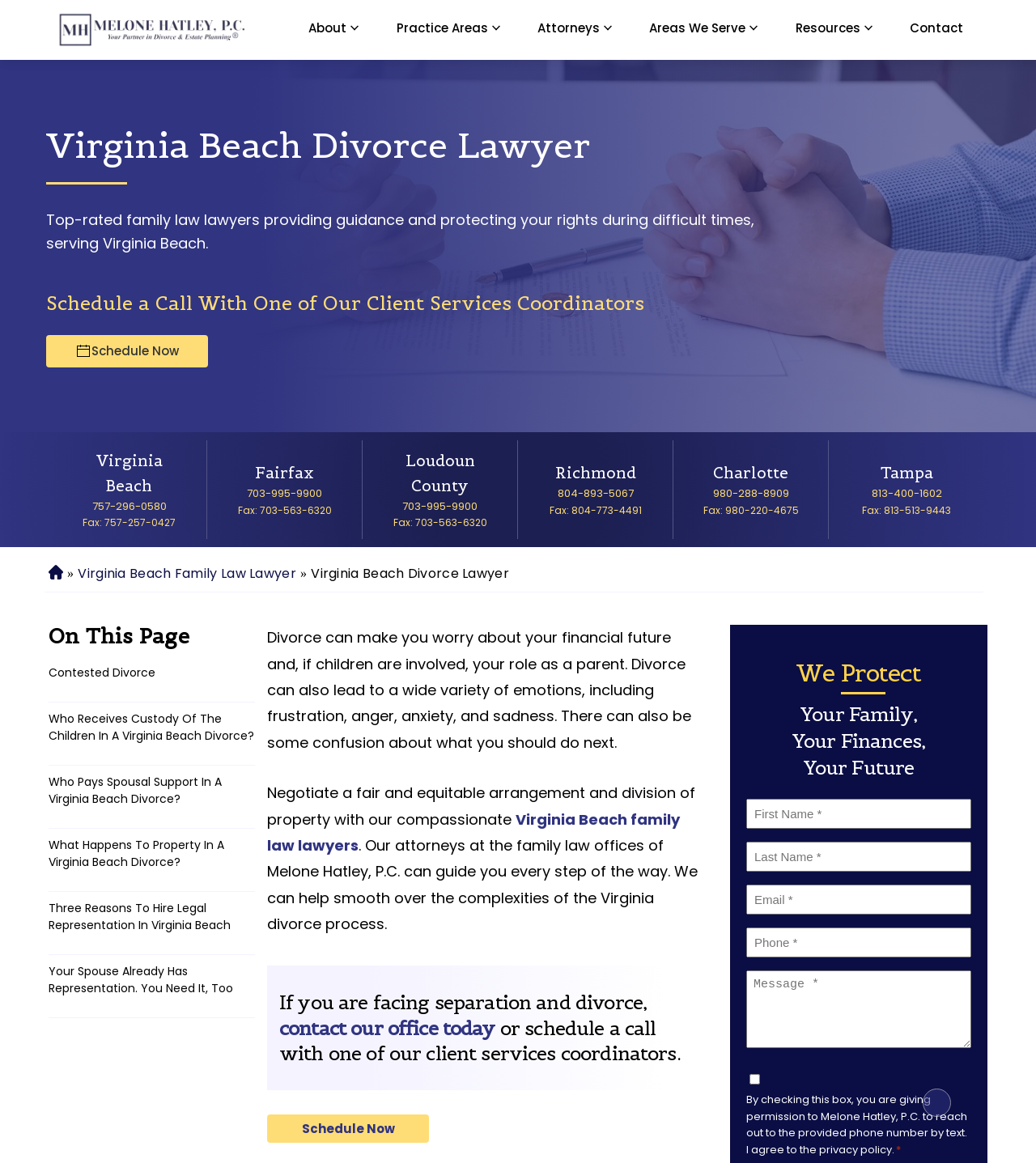Please identify the bounding box coordinates of the element on the webpage that should be clicked to follow this instruction: "Learn more about Virginia Beach". The bounding box coordinates should be given as four float numbers between 0 and 1, formatted as [left, top, right, bottom].

[0.05, 0.379, 0.2, 0.463]